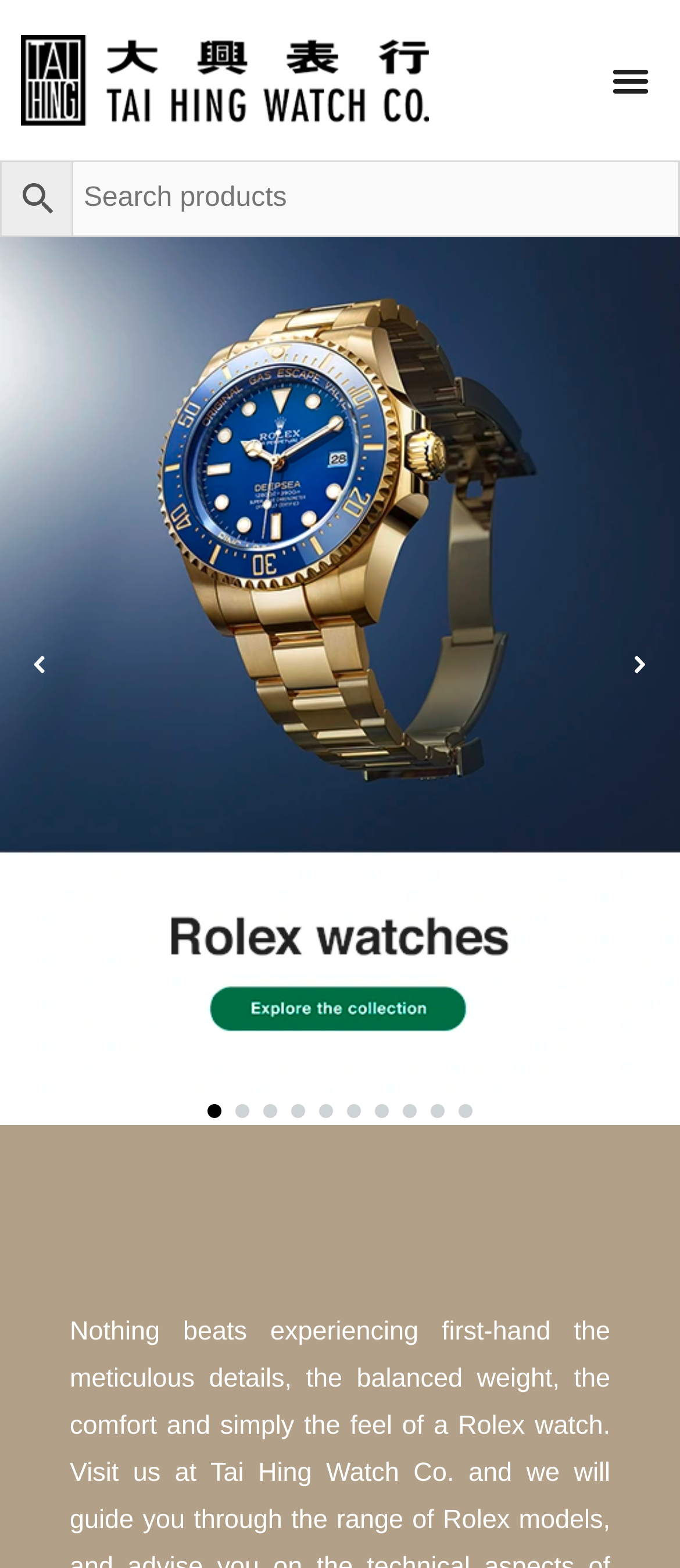Is the menu toggle button expanded?
Based on the image content, provide your answer in one word or a short phrase.

No